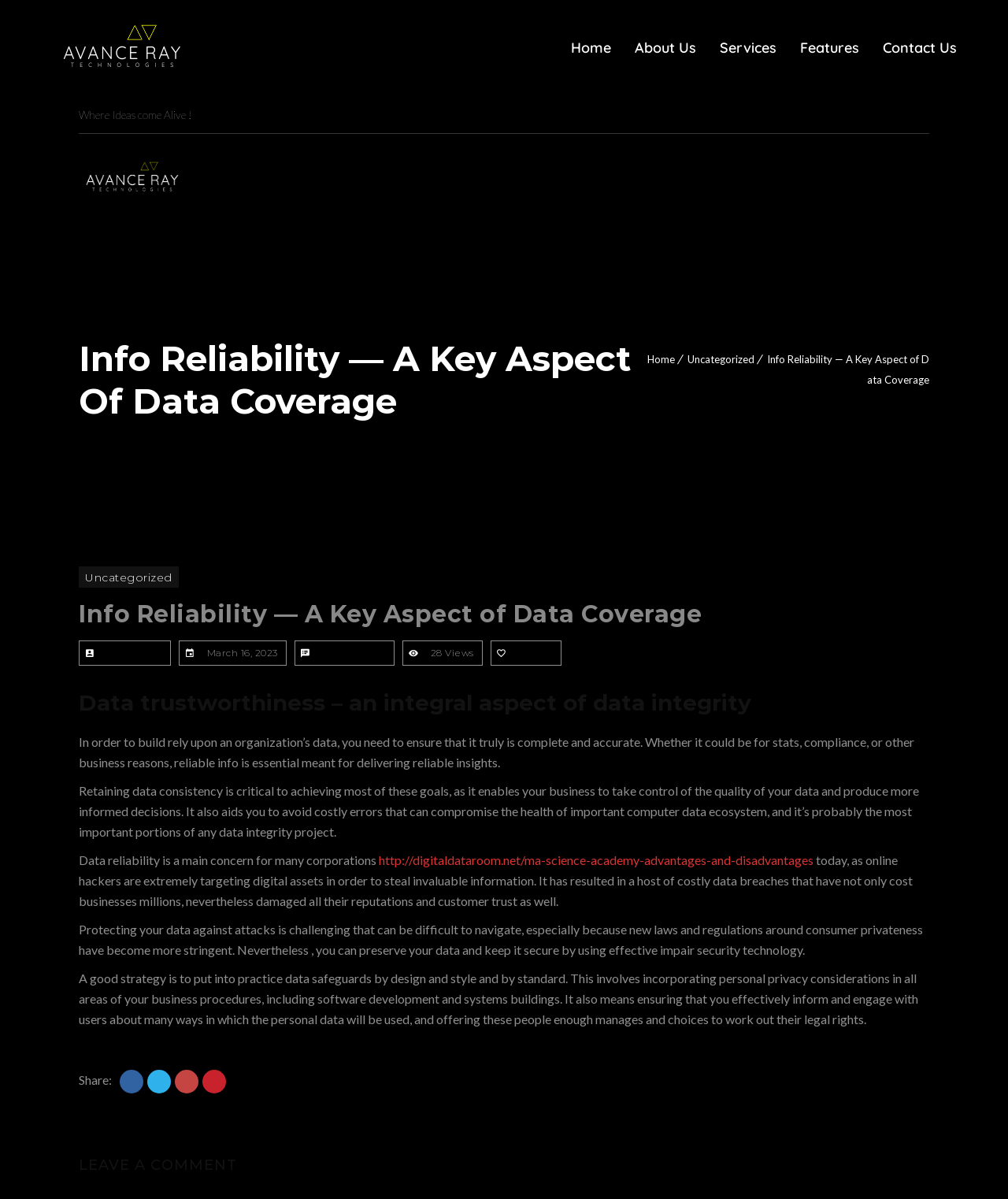Please provide a comprehensive response to the question based on the details in the image: How many links are there in the main navigation menu?

The main navigation menu is located at the top of the webpage and contains links to 'Home', 'About Us', 'Services', 'Features', and 'Contact Us', which makes a total of 5 links.